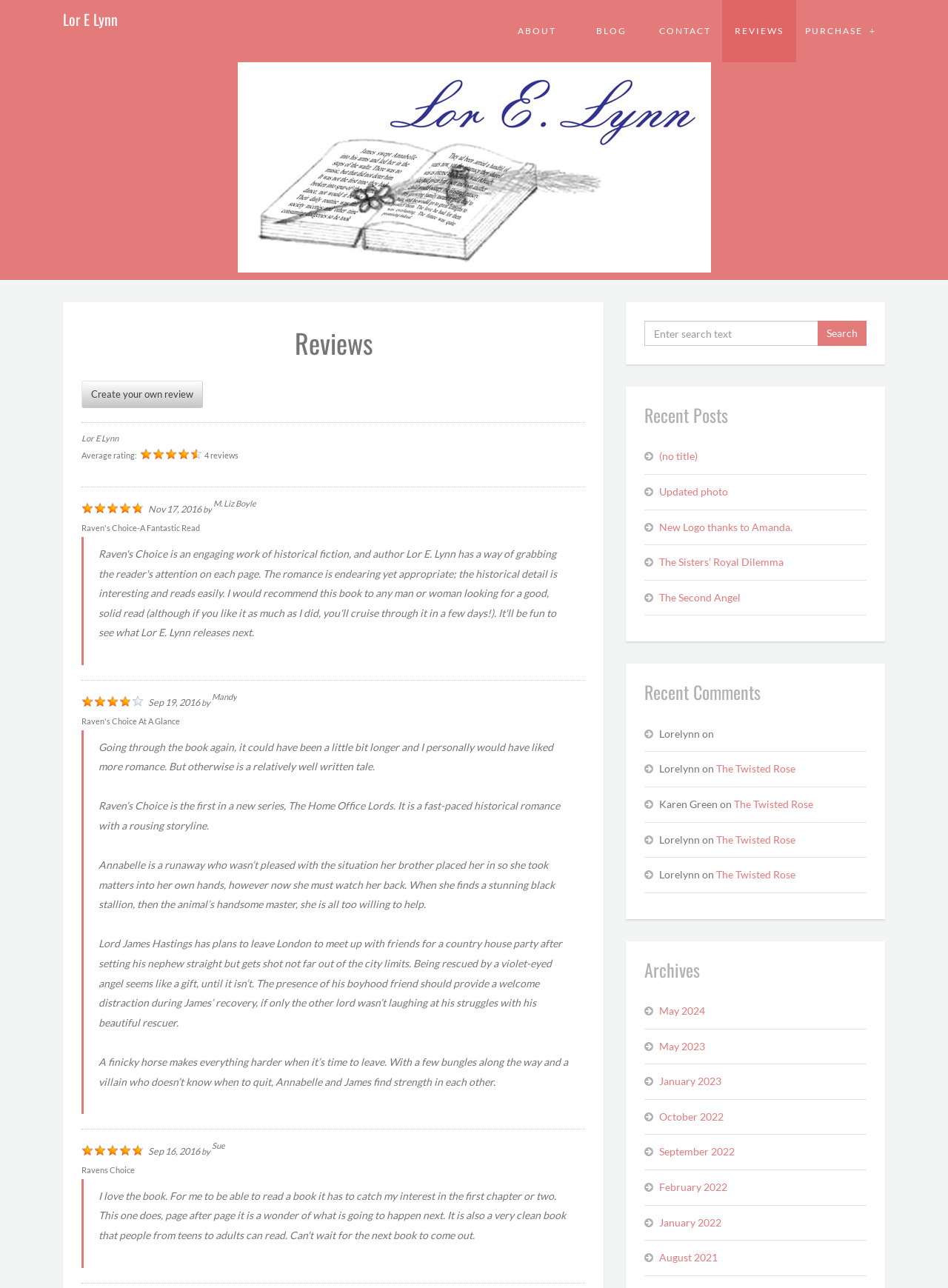Locate the bounding box coordinates of the area that needs to be clicked to fulfill the following instruction: "View the 'Recent Posts'". The coordinates should be in the format of four float numbers between 0 and 1, namely [left, top, right, bottom].

[0.68, 0.315, 0.914, 0.33]